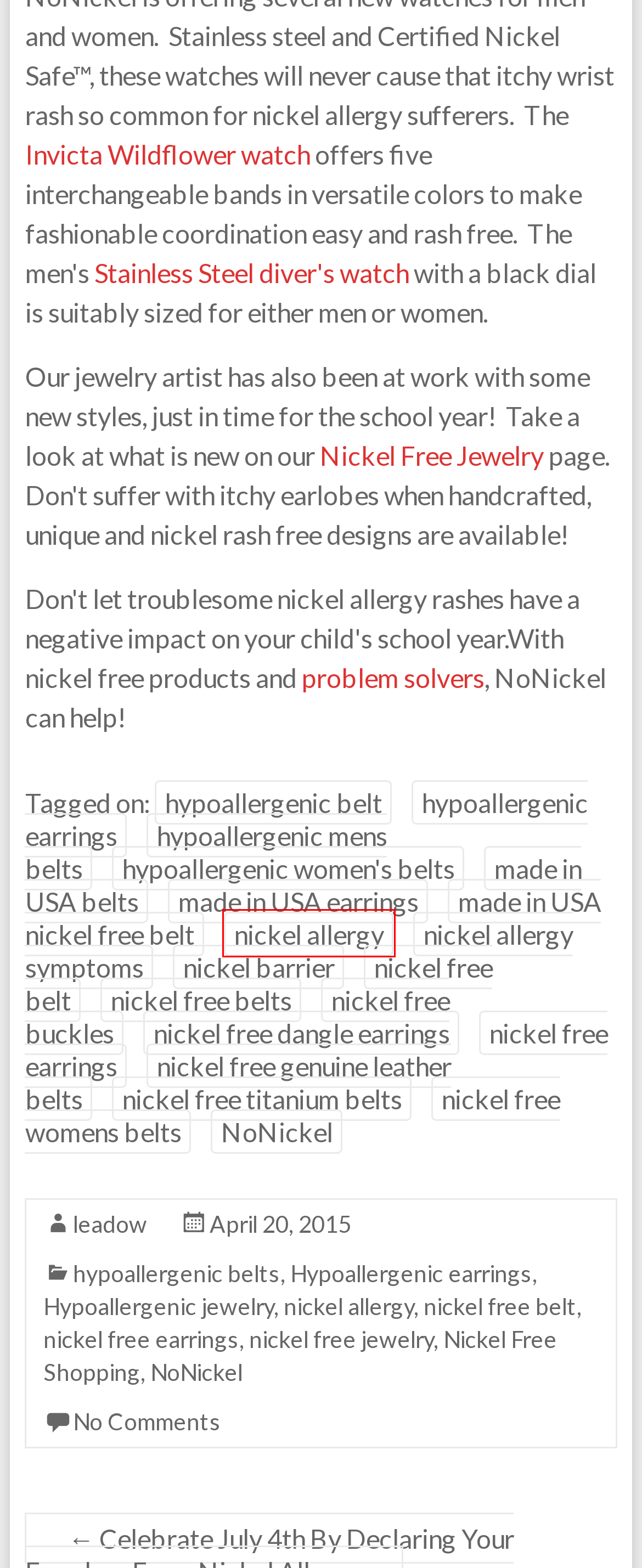A screenshot of a webpage is given with a red bounding box around a UI element. Choose the description that best matches the new webpage shown after clicking the element within the red bounding box. Here are the candidates:
A. nickel free womens belts | Nickel Allergy Information
B. NoNickel | Nickel Allergy Information
C. nickel allergy | Nickel Allergy Information
D. nickel free jewelry | Nickel Allergy Information
E. made in USA belts | Nickel Allergy Information
F. made in USA nickel free belt | Nickel Allergy Information
G. nickel free earrings | Nickel Allergy Information
H. Hypoallergenic earrings | Nickel Allergy Information

C